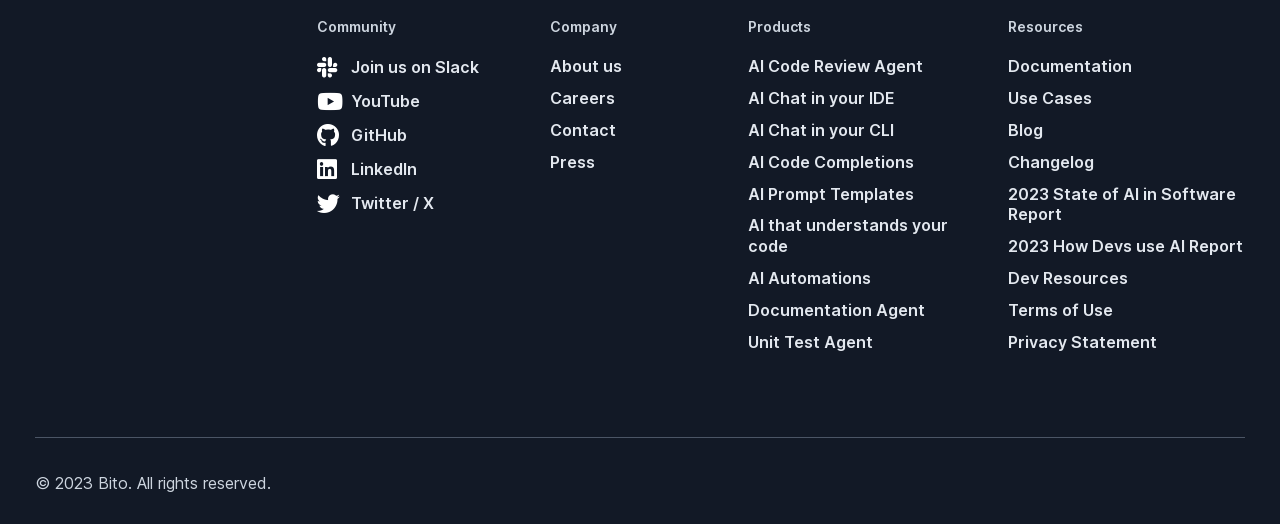Please identify the coordinates of the bounding box for the clickable region that will accomplish this instruction: "Check the 2023 State of AI in Software Report".

[0.788, 0.35, 0.972, 0.43]